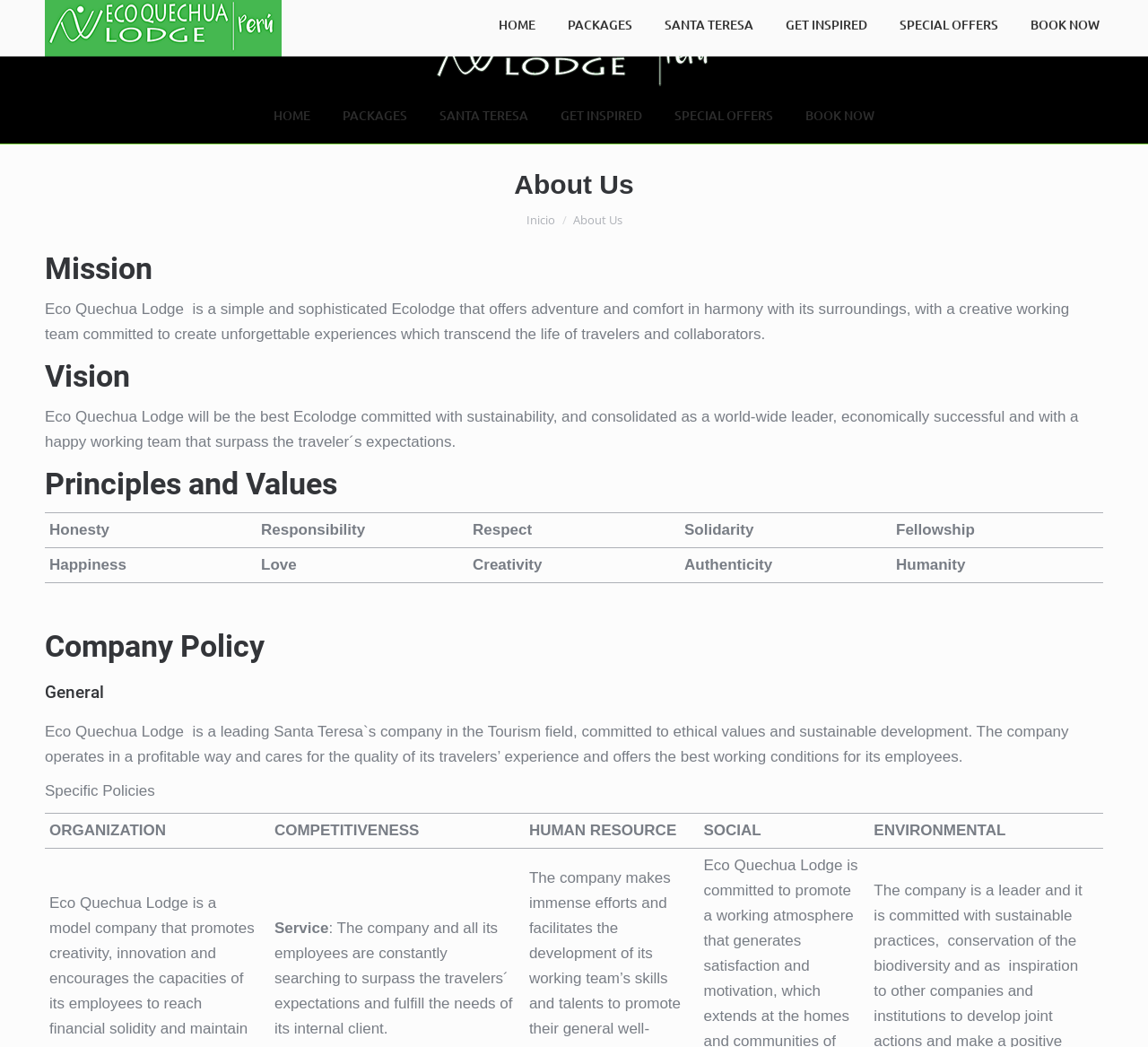Given the description: "HOME", determine the bounding box coordinates of the UI element. The coordinates should be formatted as four float numbers between 0 and 1, [left, top, right, bottom].

[0.235, 0.099, 0.273, 0.122]